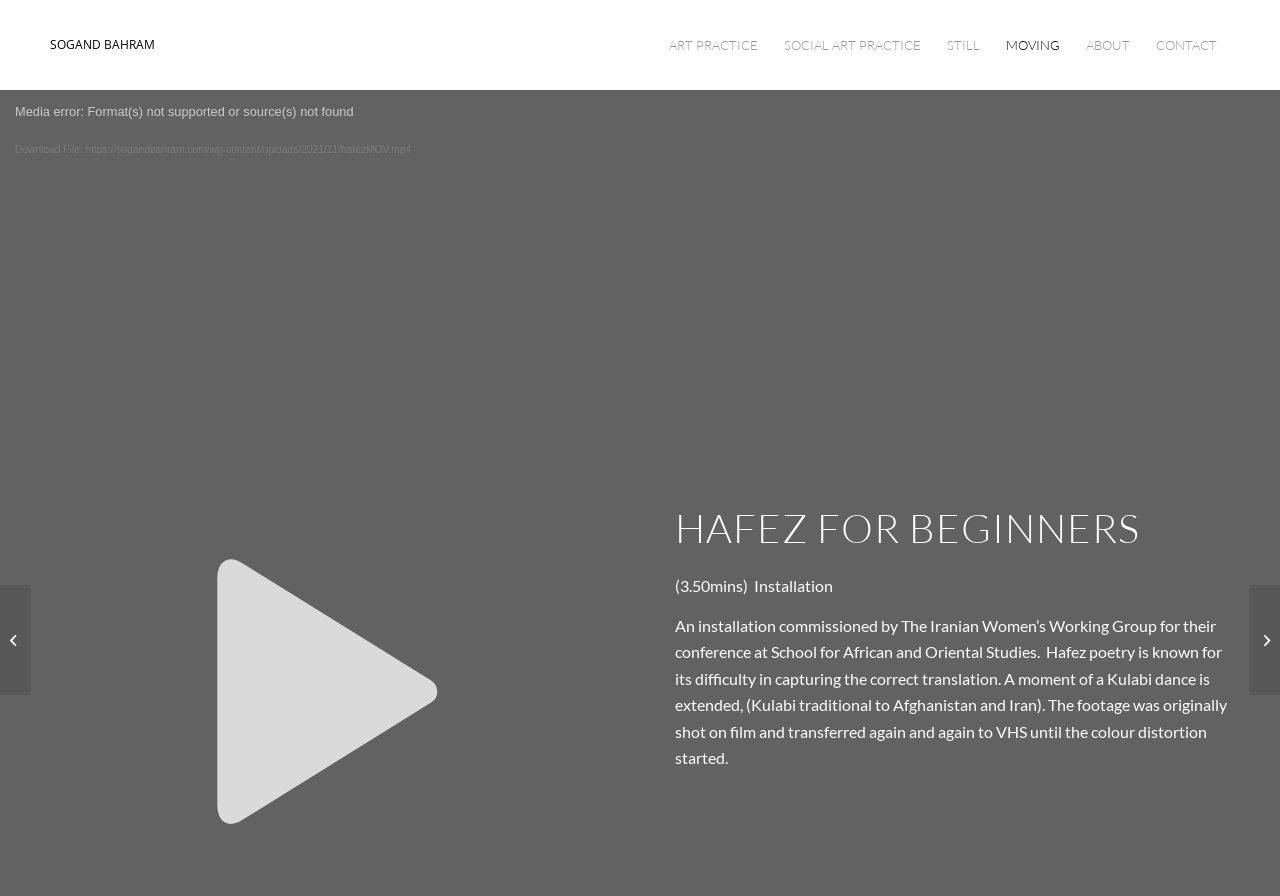Provide the bounding box coordinates of the section that needs to be clicked to accomplish the following instruction: "Read about HAFEZ FOR BEGINNERS installation."

[0.528, 0.564, 0.961, 0.613]